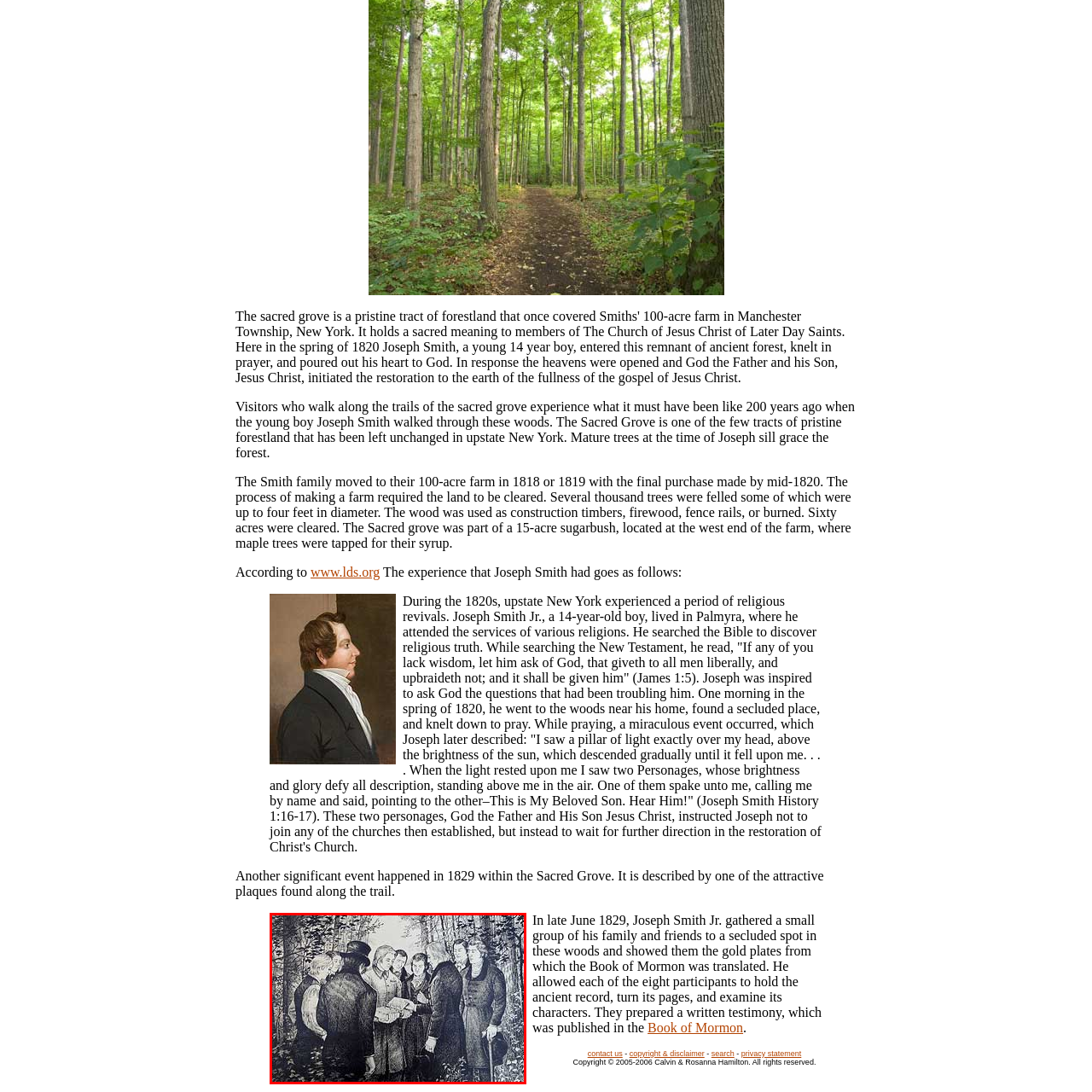What are the individuals examining in the illustration?
Review the image area surrounded by the red bounding box and give a detailed answer to the question.

The caption states that Joseph Smith Jr. is holding the gold plates, and the other individuals in the illustration are leaning in to examine them, indicating that they are the central object of interest in the scene.